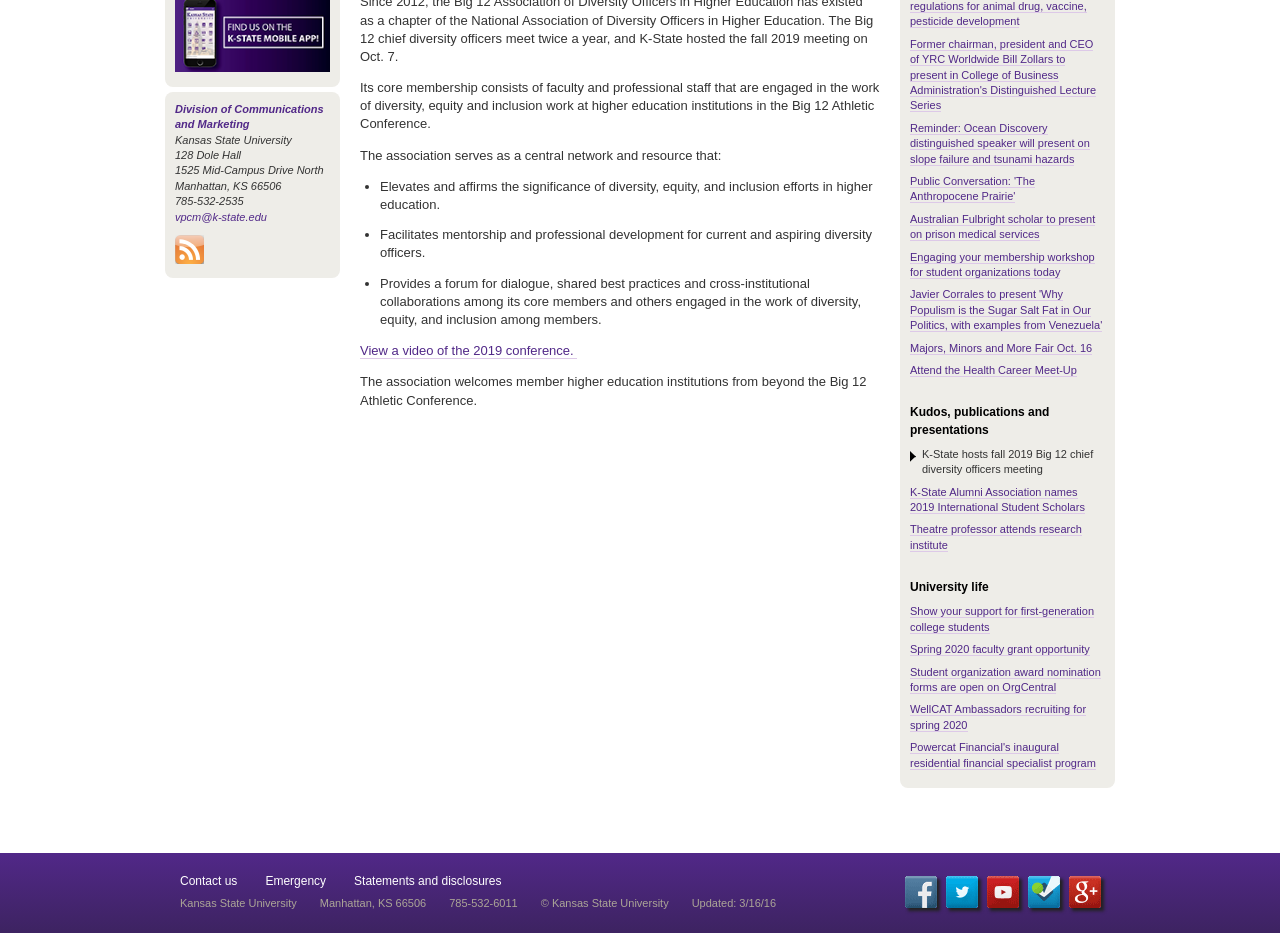Find the bounding box of the UI element described as: "Division of Communications and Marketing". The bounding box coordinates should be given as four float values between 0 and 1, i.e., [left, top, right, bottom].

[0.137, 0.11, 0.253, 0.14]